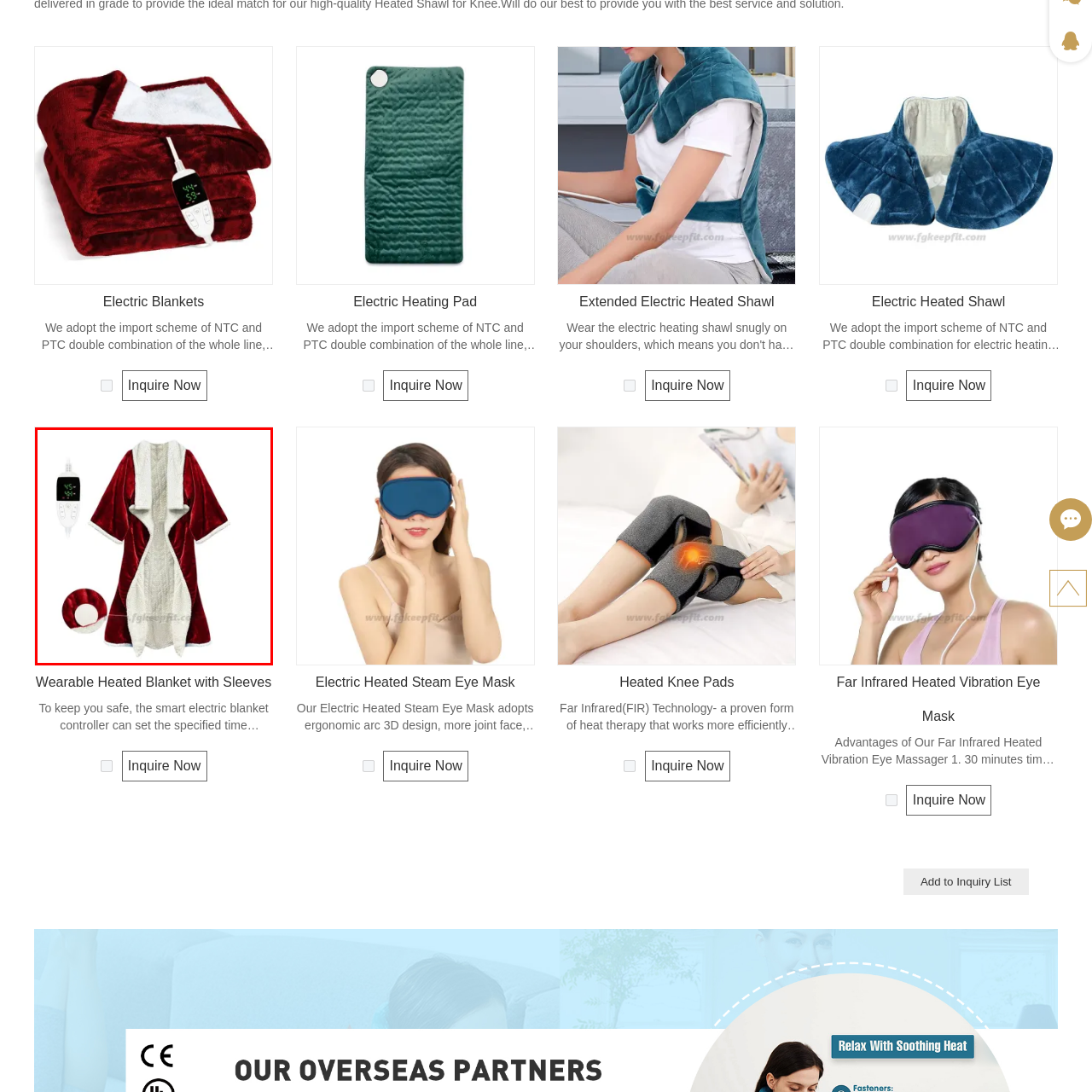Craft a detailed explanation of the image surrounded by the red outline.

The image features a luxurious, wearable heated blanket with sleeves, designed for maximum comfort and warmth. This cozy garment is predominantly red and has a soft, plush texture that enhances its inviting appearance. The interior is lined with a contrasting light-colored fabric, providing a stylish touch. Alongside the blanket, a sleek control unit is visible, featuring an LCD screen that allows users to easily adjust the temperature settings, reminiscent of a modern gadget with various heat options. A circular hand warmer is also depicted, offering an additional layer of warmth for cold days. This innovative design not only ensures comfort but also safety, incorporating a smart electric blanket controller that allows users to set specified heating times based on their needs.